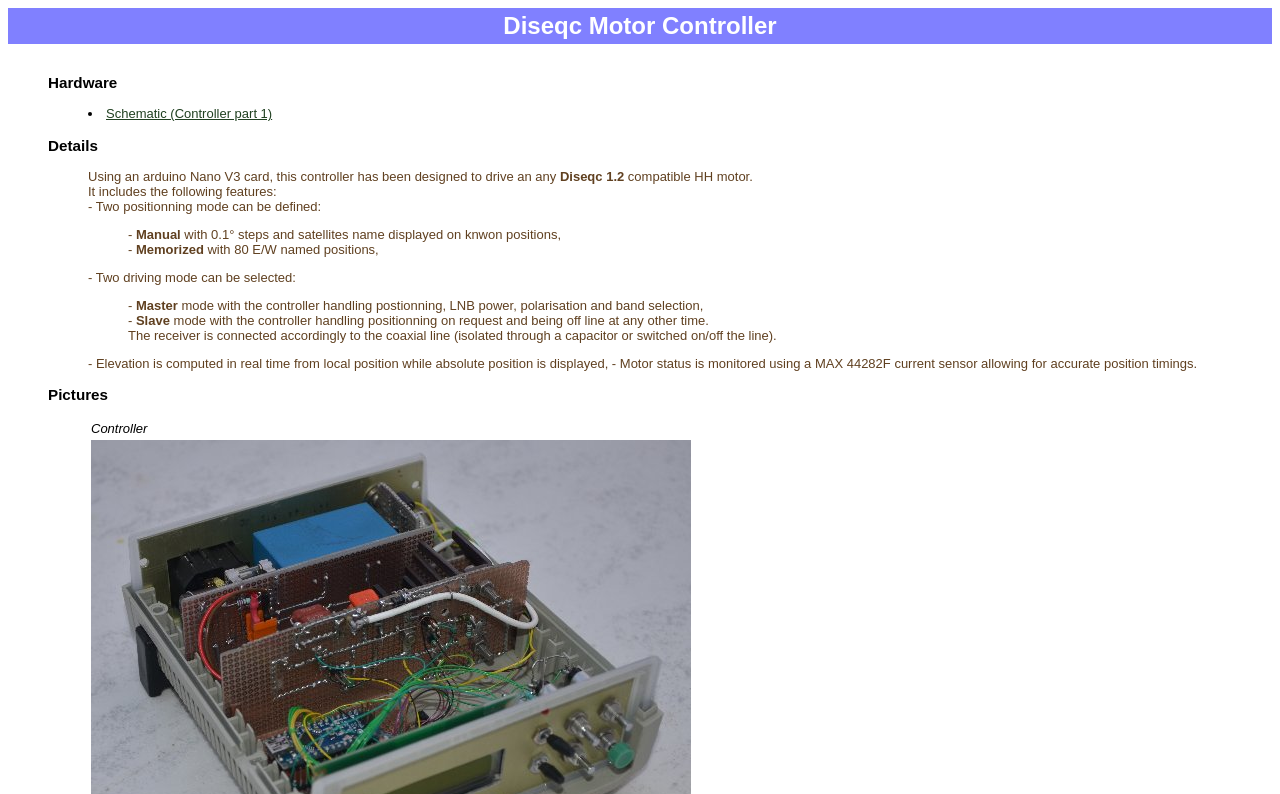Identify the bounding box for the UI element described as: "Schematic (Controller part 1)". The coordinates should be four float numbers between 0 and 1, i.e., [left, top, right, bottom].

[0.083, 0.134, 0.213, 0.153]